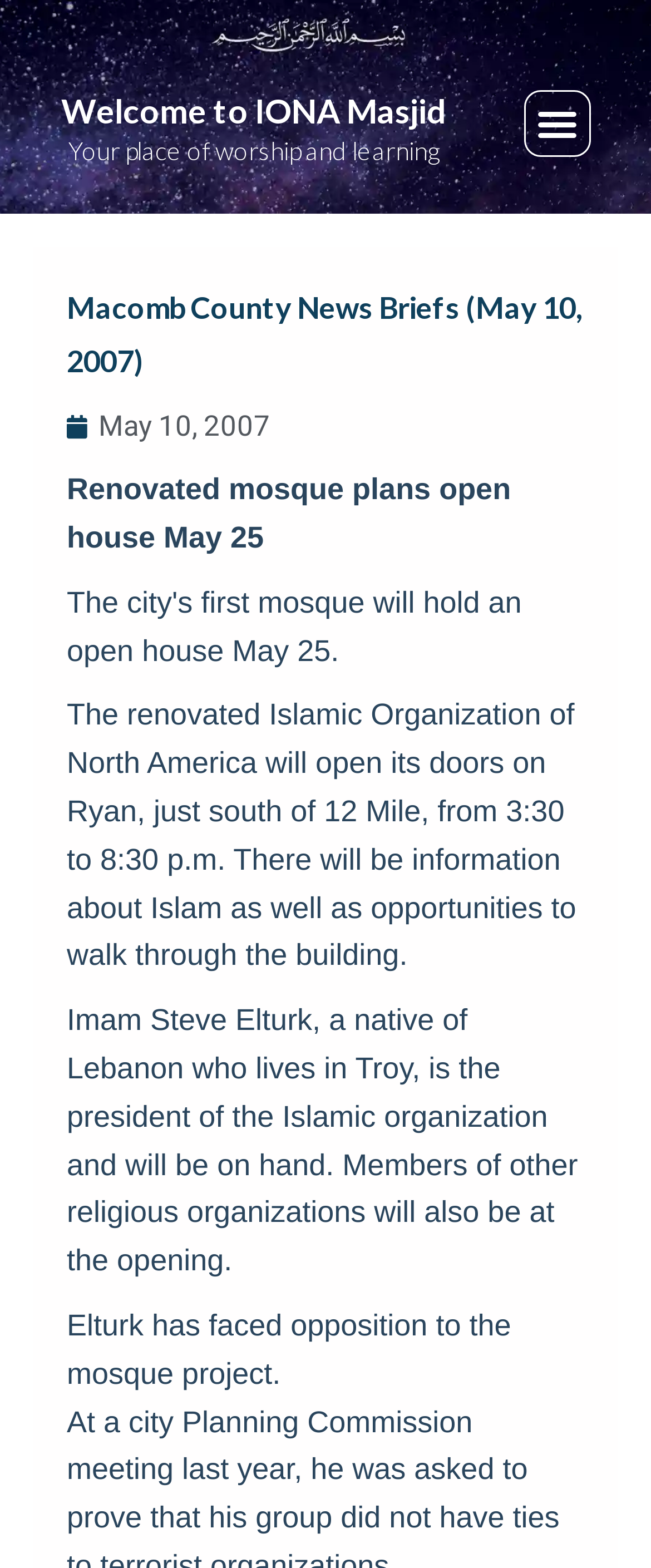Given the description of a UI element: "May 10, 2007", identify the bounding box coordinates of the matching element in the webpage screenshot.

[0.103, 0.258, 0.415, 0.287]